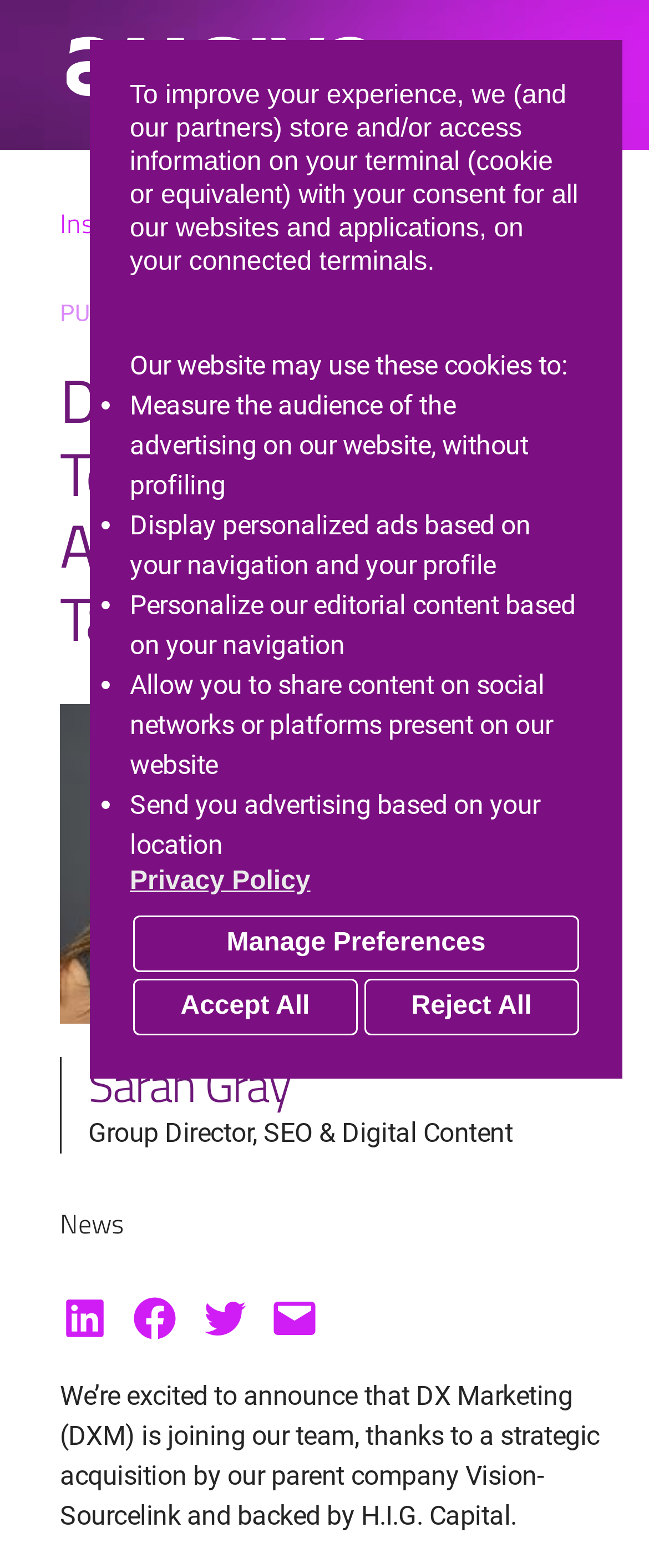Bounding box coordinates are given in the format (top-left x, top-left y, bottom-right x, bottom-right y). All values should be floating point numbers between 0 and 1. Provide the bounding box coordinate for the UI element described as: parent_node: Artist login

None